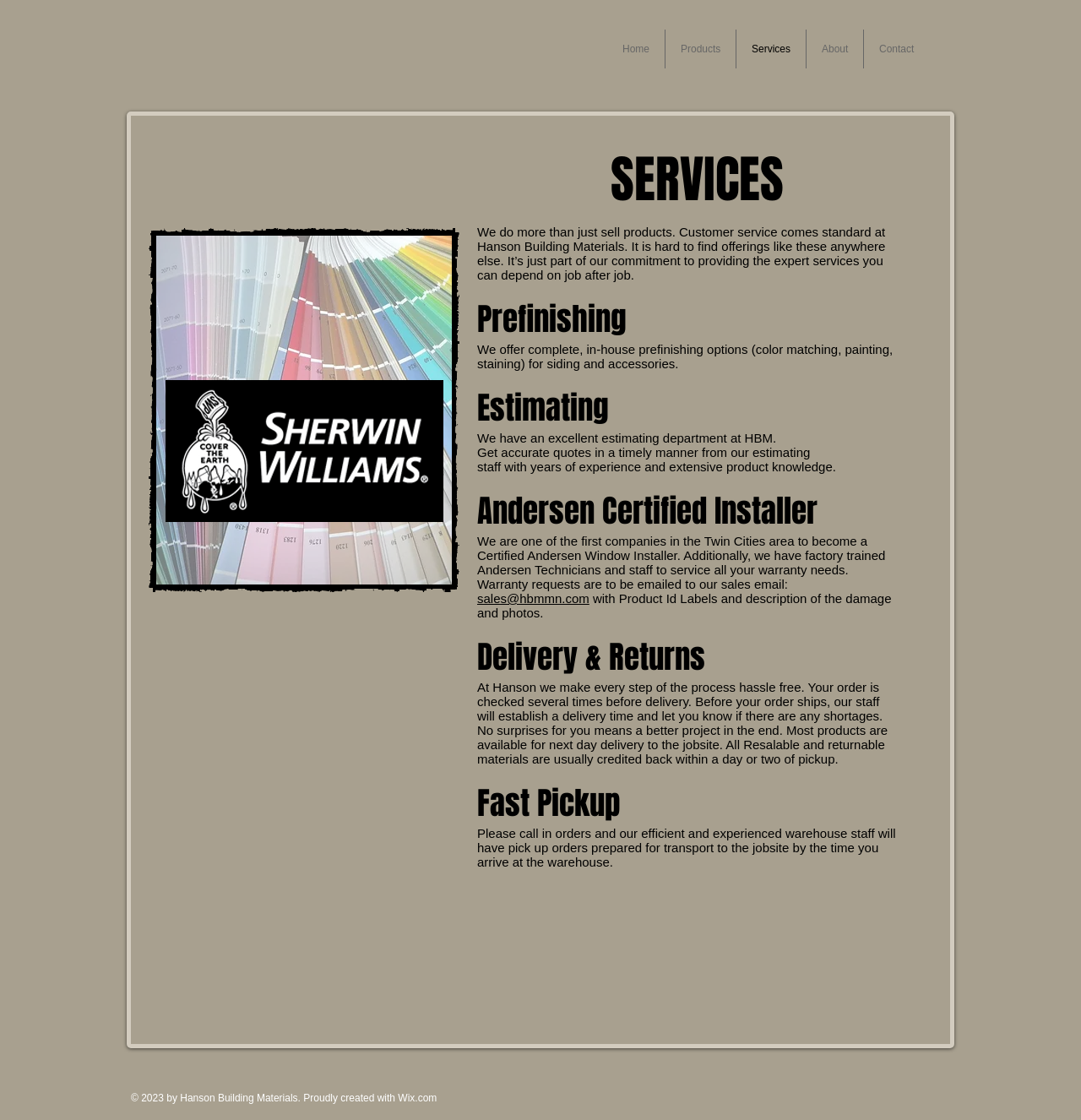Using the element description provided, determine the bounding box coordinates in the format (top-left x, top-left y, bottom-right x, bottom-right y). Ensure that all values are floating point numbers between 0 and 1. Element description: sales@hbmmn.com

[0.441, 0.528, 0.545, 0.541]